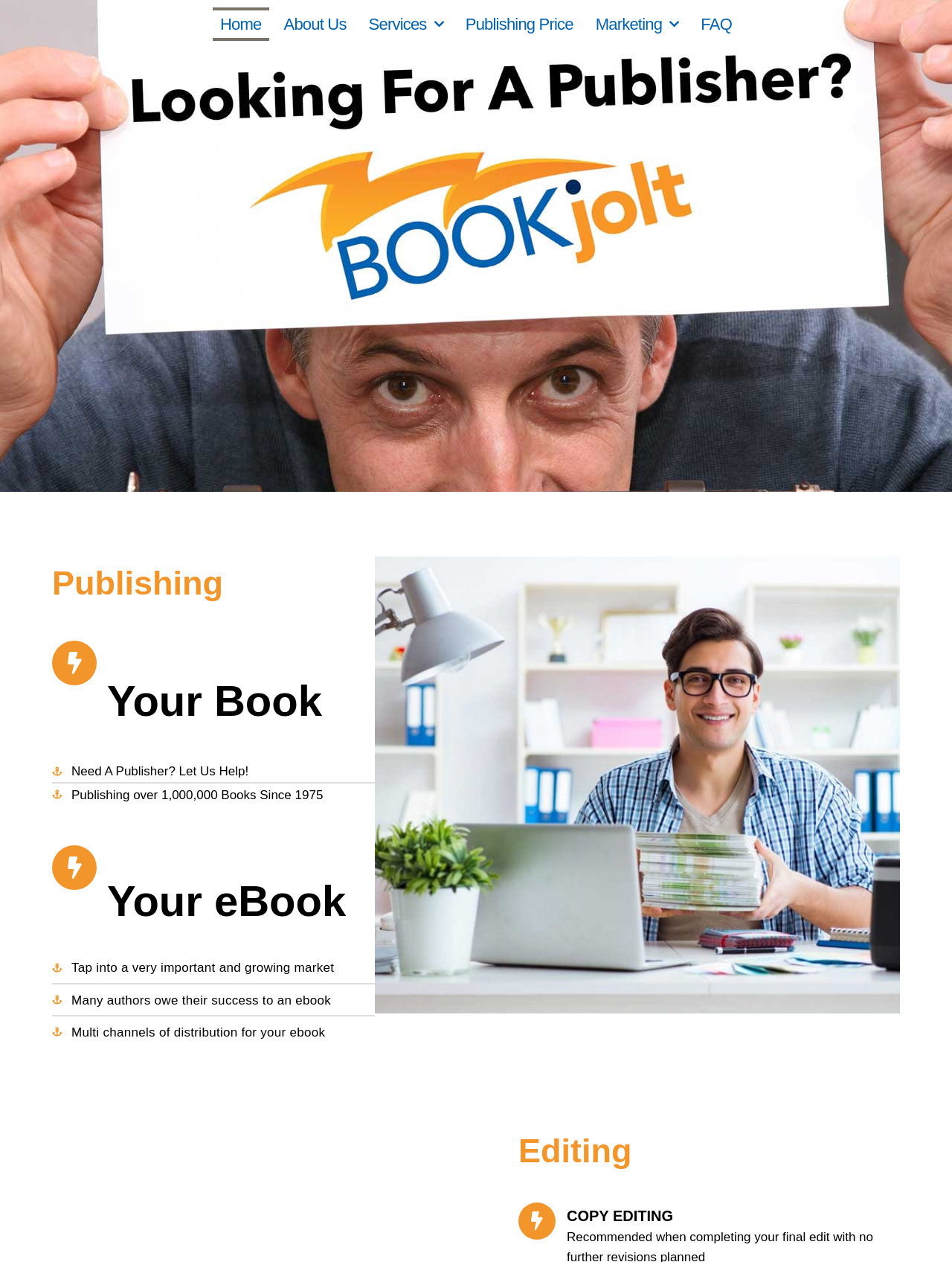What is the theme of this webpage?
Please utilize the information in the image to give a detailed response to the question.

The webpage has multiple links and headings related to book publishing, such as 'Publishing', 'Your Book', 'Your eBook', and 'Editing'. Additionally, the links and text on the webpage mention publishing services, eBook distribution, and editing services, indicating that the theme of this webpage is book publishing.